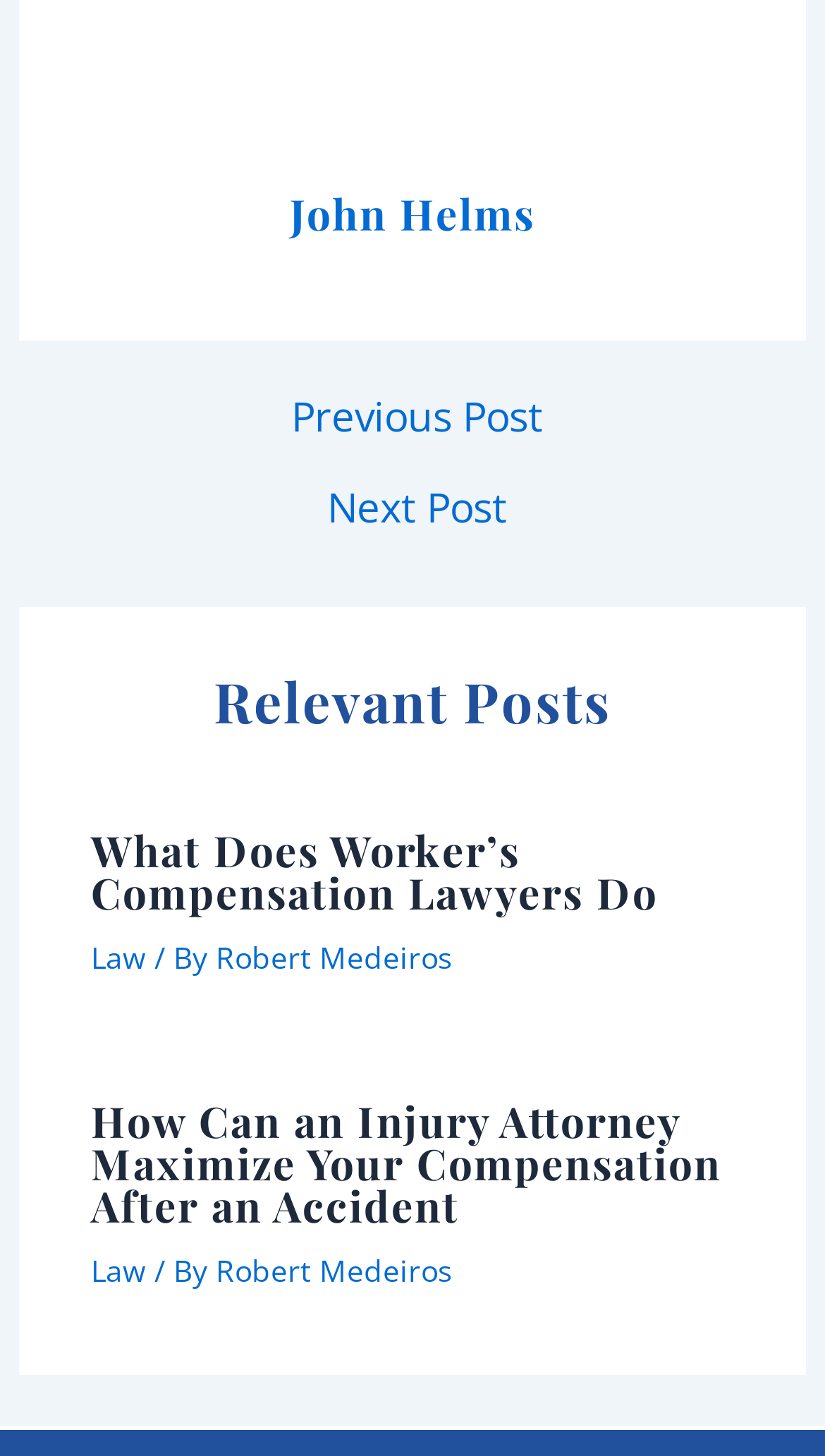Indicate the bounding box coordinates of the clickable region to achieve the following instruction: "view previous post."

[0.027, 0.272, 0.983, 0.3]